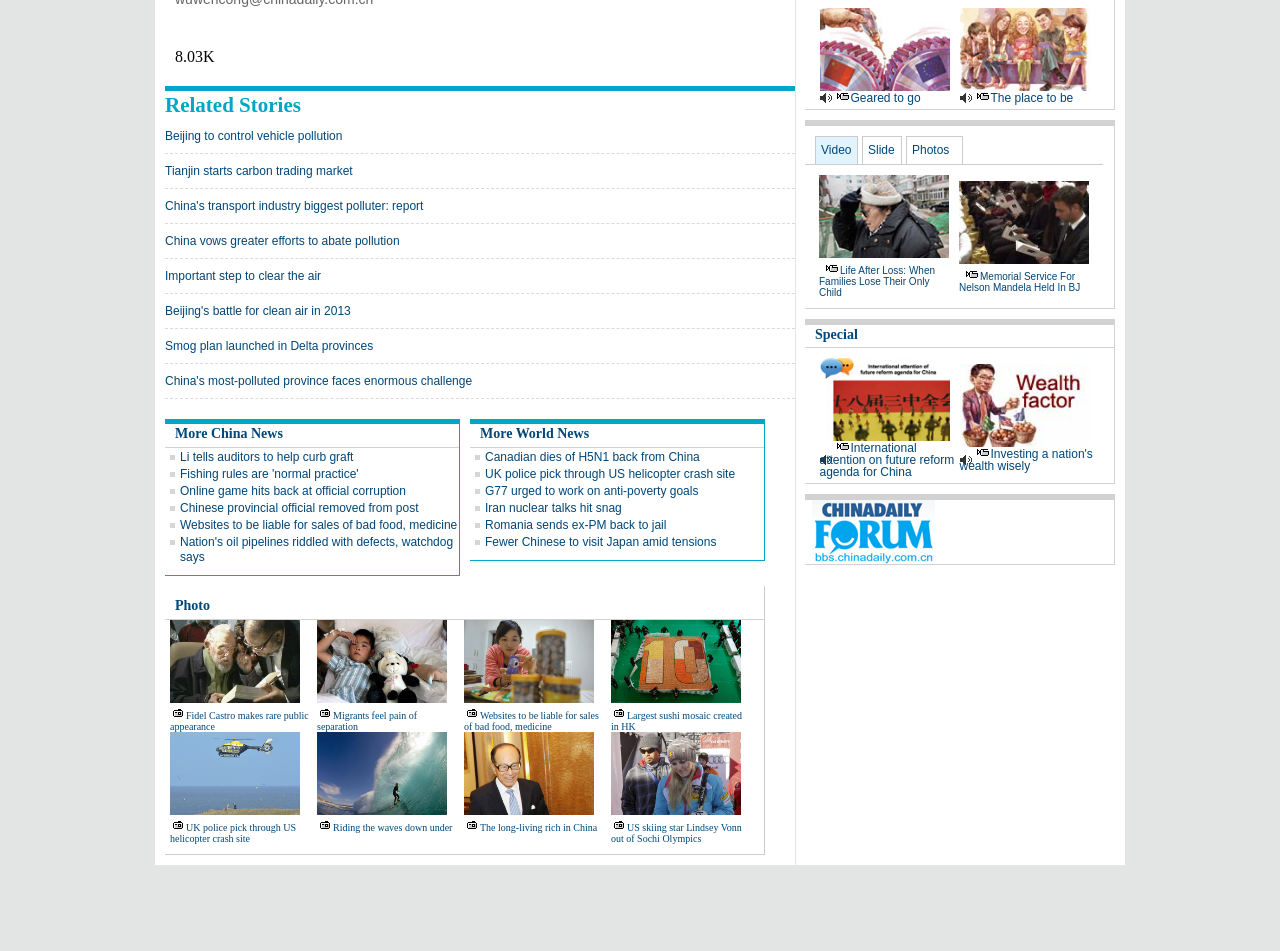Locate the bounding box of the UI element described by: "Geared to go" in the given webpage screenshot.

[0.664, 0.096, 0.719, 0.11]